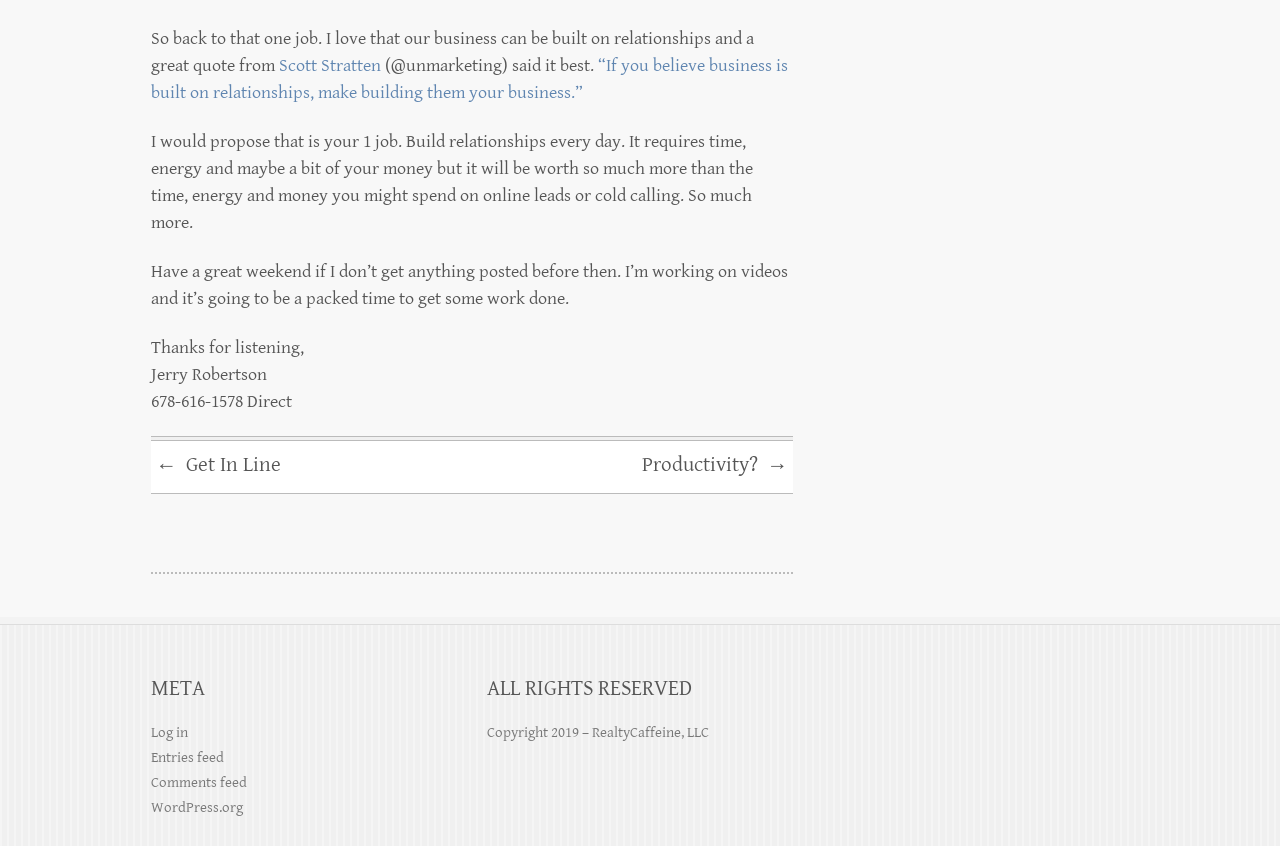Find the bounding box coordinates of the clickable element required to execute the following instruction: "visit the King James Bible". Provide the coordinates as four float numbers between 0 and 1, i.e., [left, top, right, bottom].

None